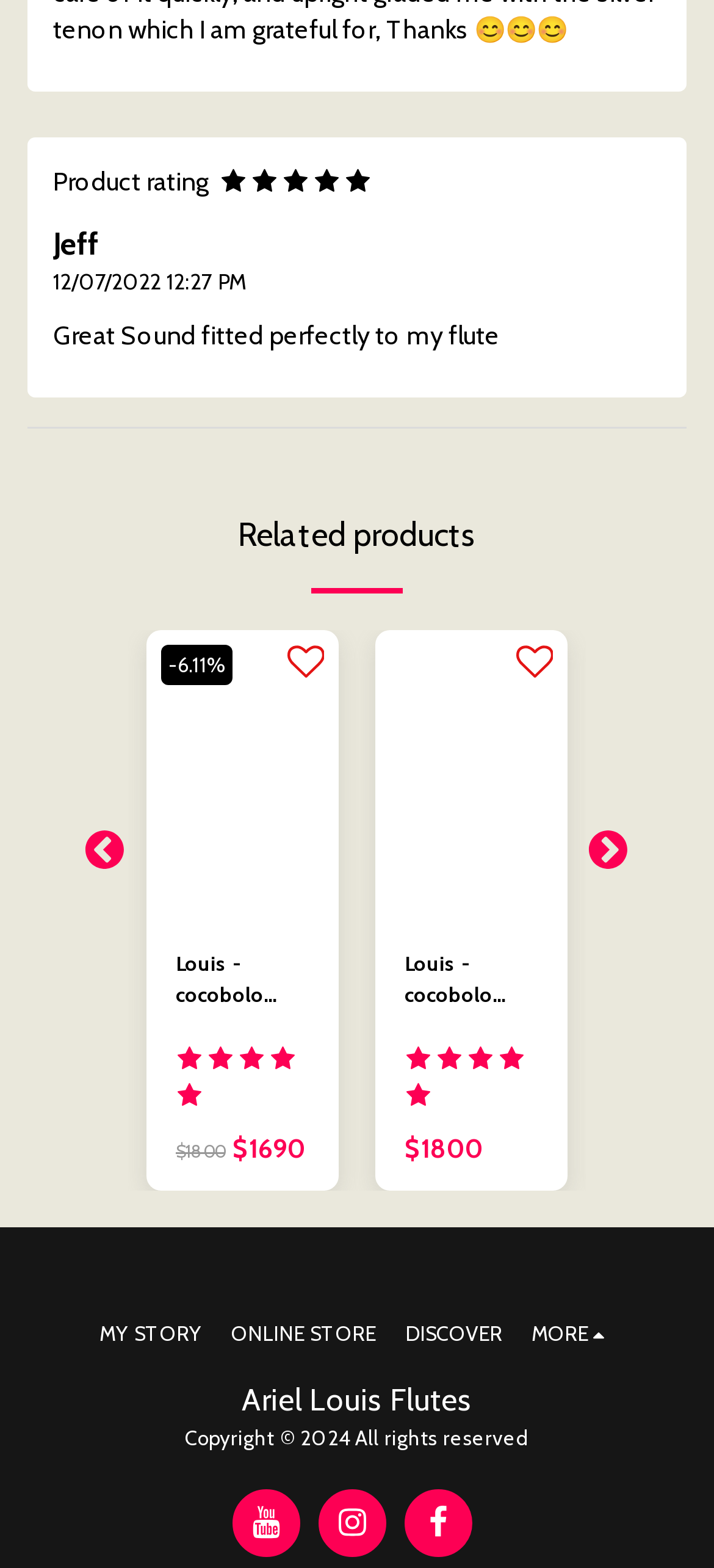What is the discount percentage of the first related product?
Using the information from the image, provide a comprehensive answer to the question.

I found the discount percentage of the first related product, 'Louis - cocobolo Head joint after G.A. Rottenburgh (18th century)', which is '-6.11%'.